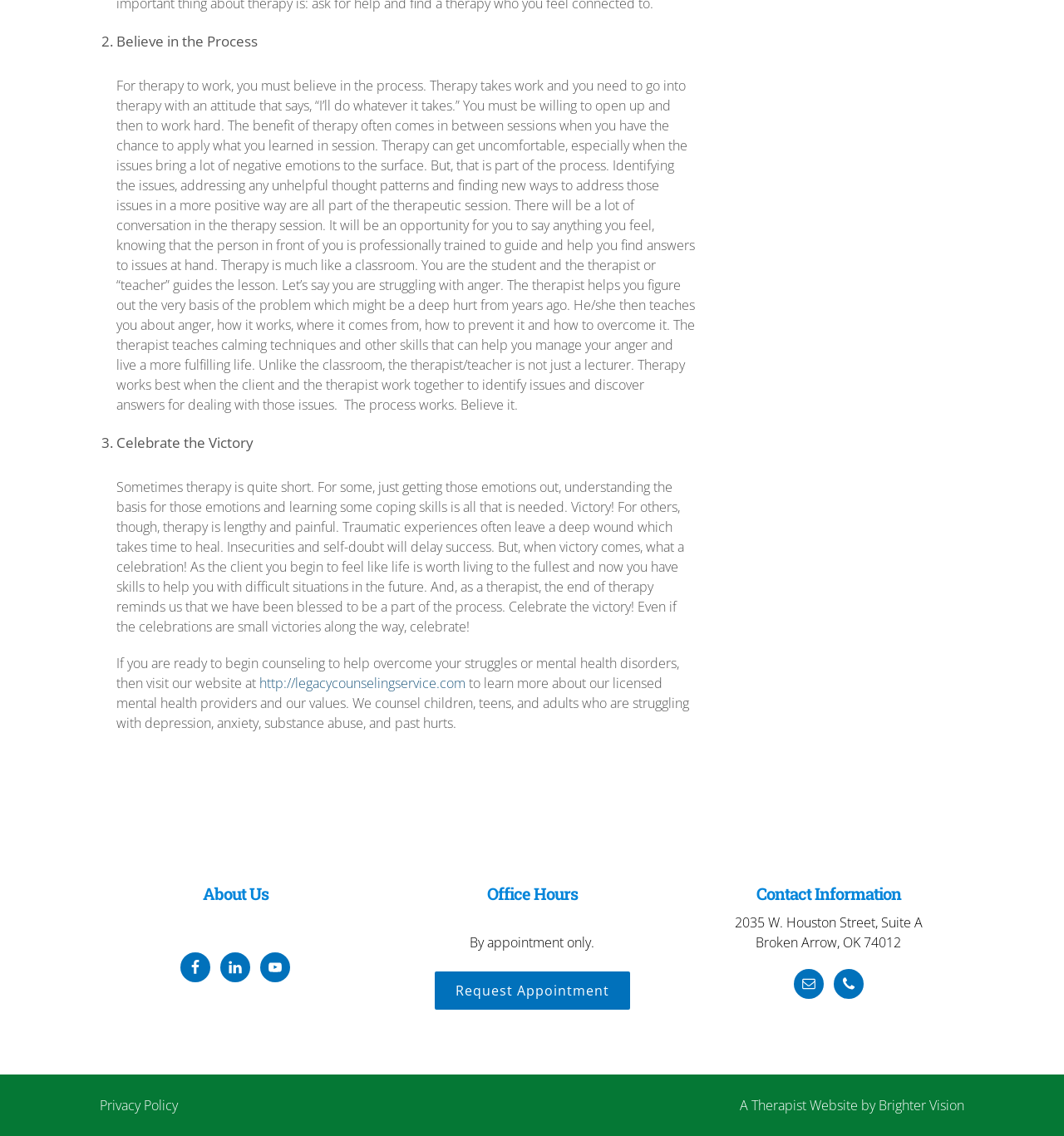Find the coordinates for the bounding box of the element with this description: "Brighter Vision".

[0.826, 0.964, 0.906, 0.98]